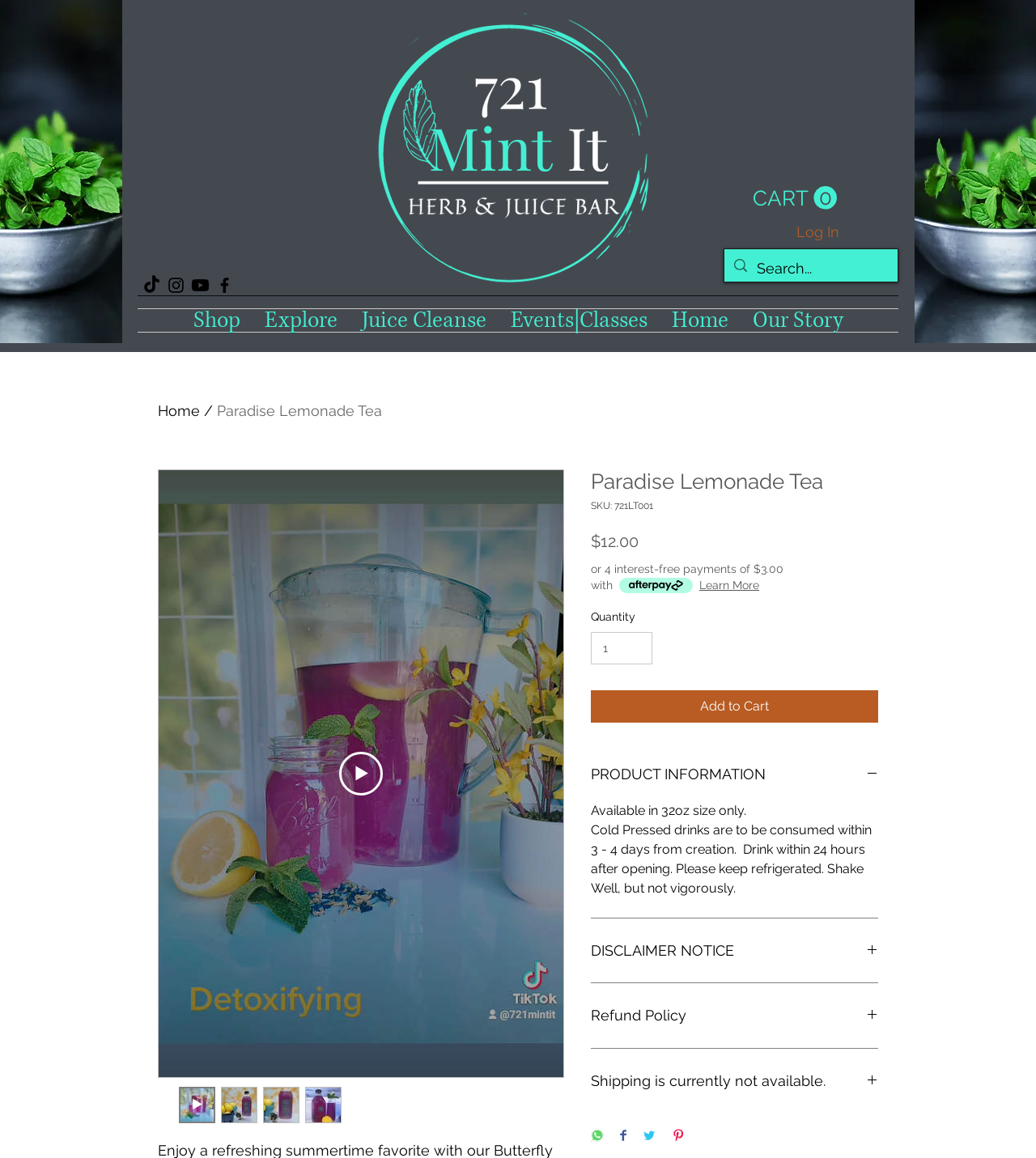Explain the webpage in detail.

This webpage is about Paradise Lemonade Tea, a refreshing summertime favorite. At the top, there is a social bar with links to TikTok, Instagram, Youtube, and Facebook, each accompanied by its respective icon. Below the social bar, there is a logo of 721 Mint It, which is the brand name.

On the top right, there is a cart button with a count of 0 items, and a login button next to it. Below these buttons, there is a search bar with a magnifying glass icon.

The main navigation menu is located below the search bar, with links to Shop, Explore, Juice Cleanse, Events|Classes, Home, and Our Story. The Our Story link has a dropdown menu with a link to Home and a disabled link to Paradise Lemonade Tea.

The main content of the webpage is about the product, Paradise Lemonade Tea. There is a heading with the product name, followed by a description and a price of $12.00. The product is available in a 32oz size only, and there is a note about the product's shelf life and storage instructions.

Below the product information, there are buttons to add the product to the cart, learn more about the product, and view product information, disclaimer notice, refund policy, and shipping information. There is also a button to share the product on WhatsApp.

On the right side of the product information, there is a video player with controls to play, mute, and enter full screen. There are also thumbnail images of the product.

Overall, the webpage is well-organized and easy to navigate, with clear headings and concise text.